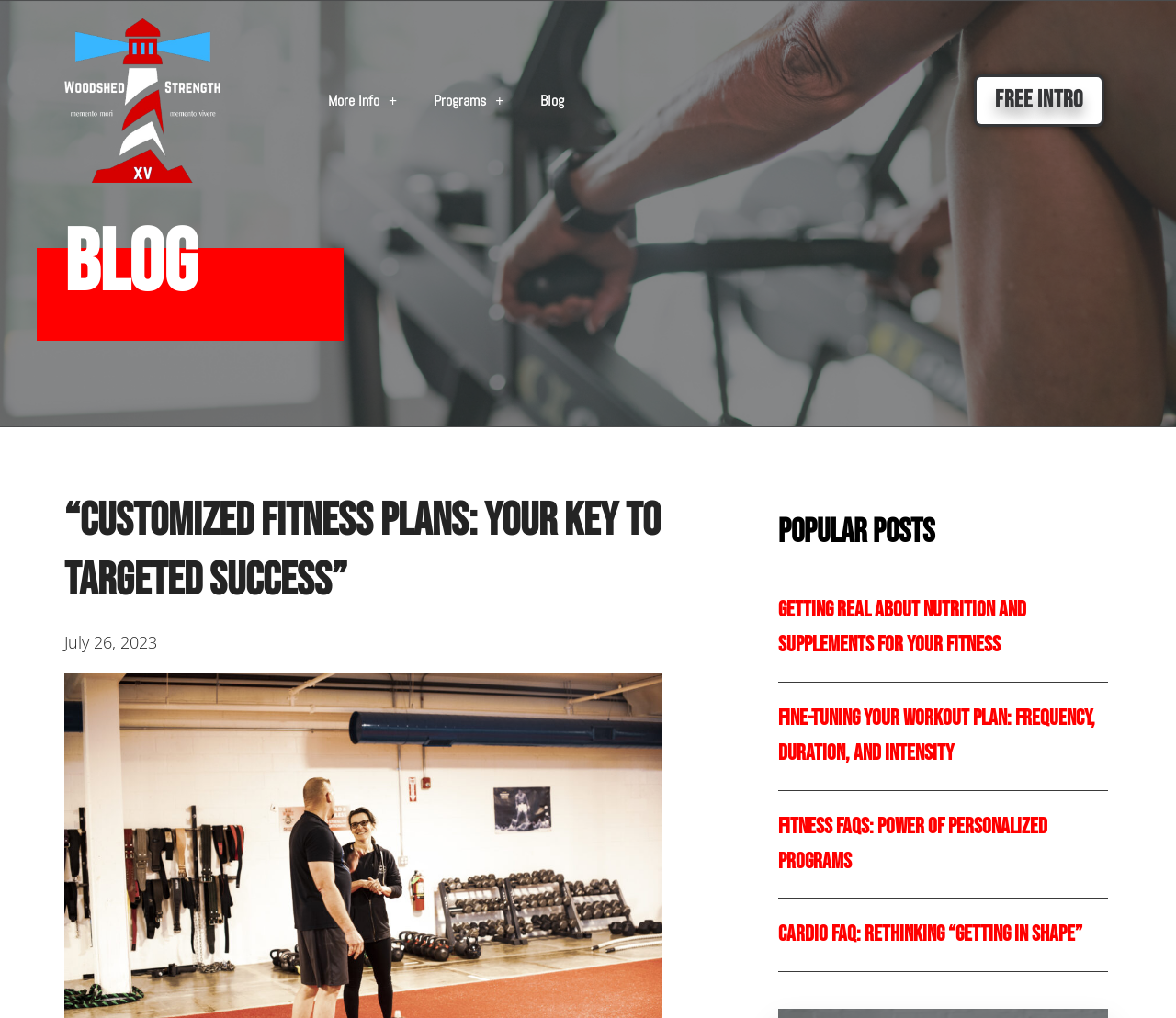What is the title of the second article on the blog page?
Provide an in-depth and detailed explanation in response to the question.

I looked at the article elements on the webpage and found the second article [112], which contains the heading 'FINE-TUNING YOUR WORKOUT PLAN: FREQUENCY, DURATION, AND INTENSITY' [190]. This is the title of the second article.